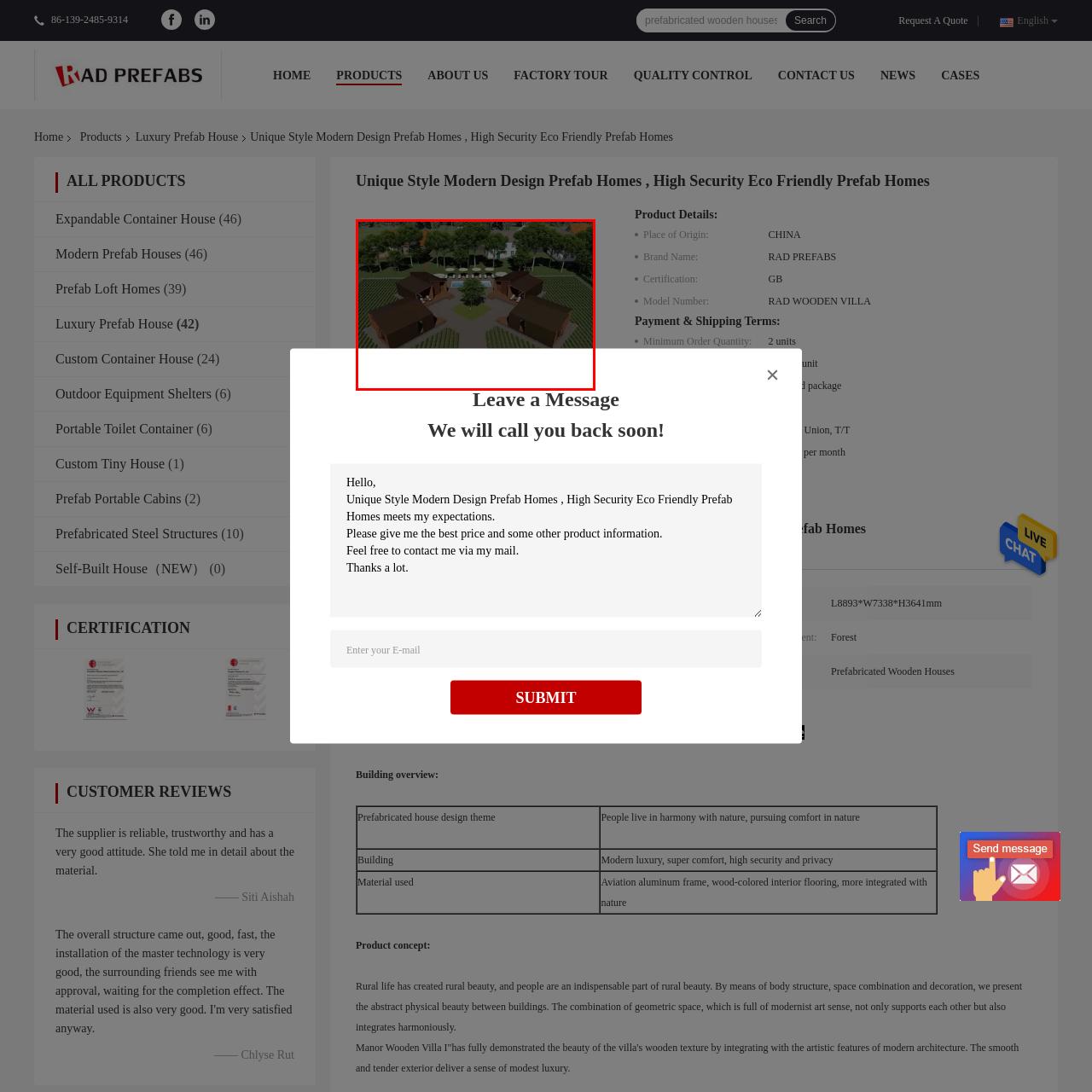Examine the picture highlighted with a red border, Do the homes prioritize individual privacy? Please respond with a single word or phrase.

Yes